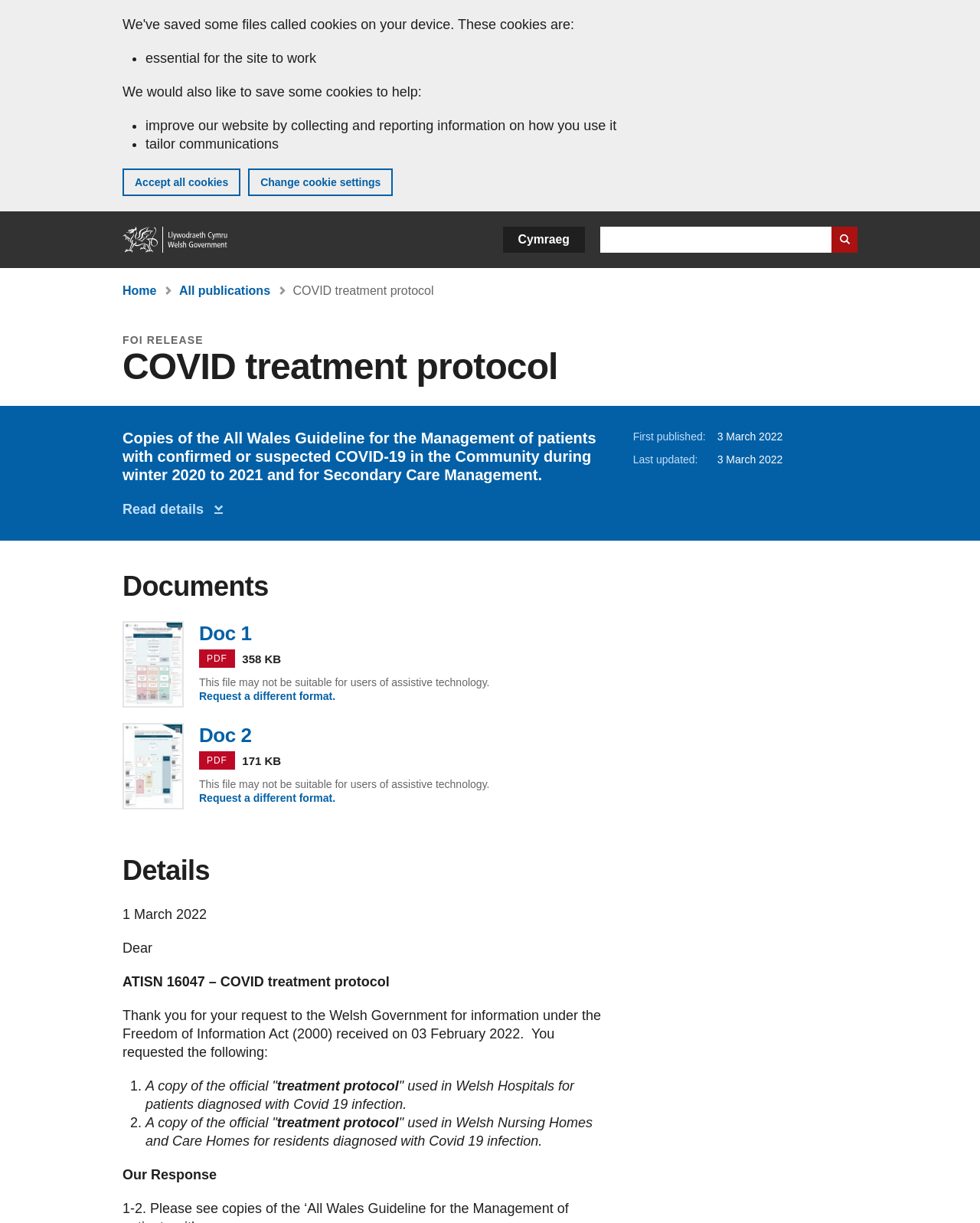Describe all visible elements and their arrangement on the webpage.

This webpage is about a Freedom of Information (FOI) release from the Welsh Government, specifically related to COVID-19 treatment protocols. At the top of the page, there is a banner with a cookie policy notification, which includes a list of three bullet points explaining the types of cookies used on the site. Below this, there is a search bar and a language selection button.

The main content of the page is divided into sections. The first section has a heading "COVID treatment protocol" and provides a brief description of the FOI release. There is also a link to read more details on the page.

The next section is titled "Documents" and lists two PDF files, each with a file size and type. There is a warning that these files may not be suitable for users of assistive technology, and an option to request a different format.

The "Details" section provides more information about the FOI request, including the date it was received and the request details. The request is for a copy of the COVID-19 treatment protocol used in Welsh hospitals and nursing homes. The response from the Welsh Government is also provided, which includes the release of the requested documents.

Throughout the page, there are various links and buttons, including a "Skip to main content" link at the top, a "Home" link, and a "Breadcrumb links" navigation menu.